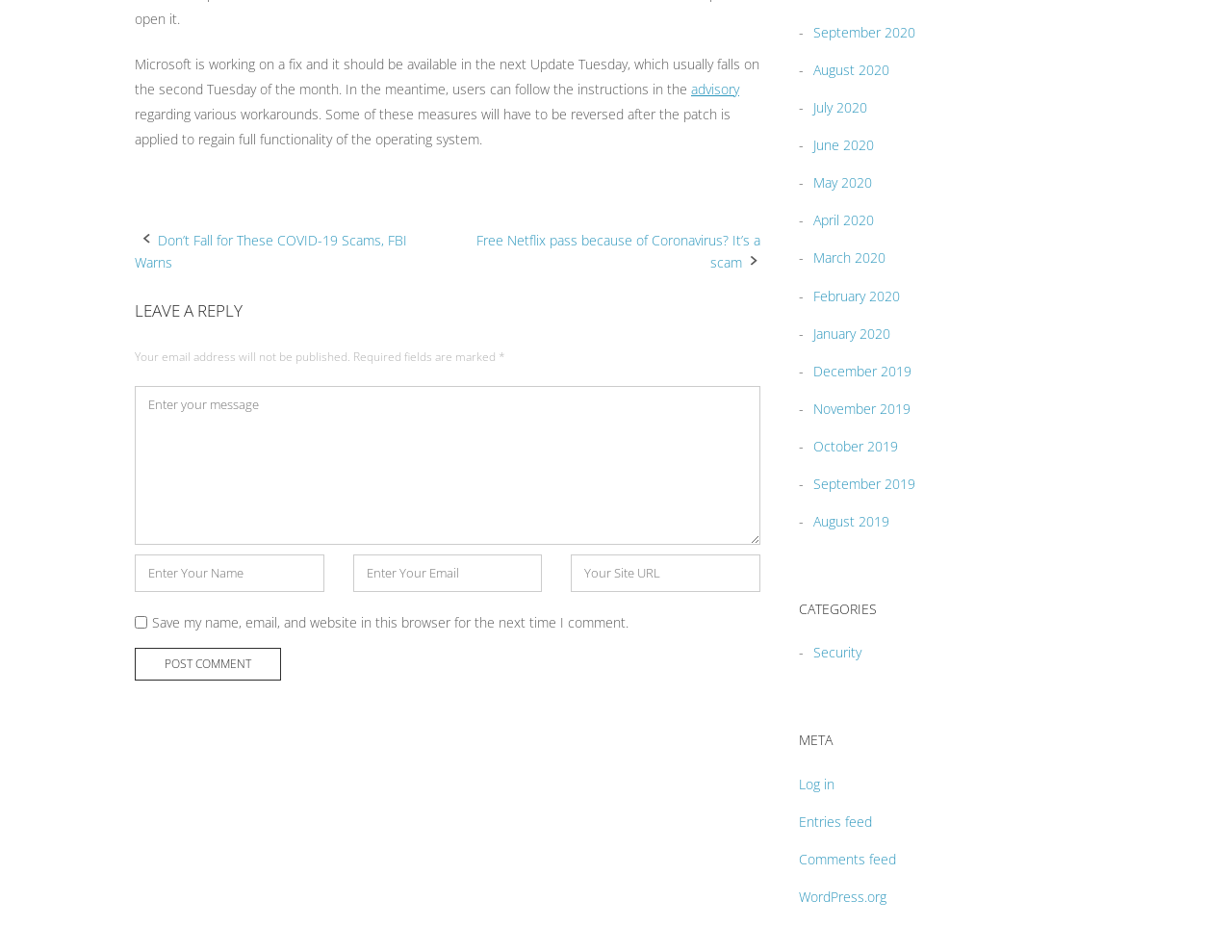How many months are listed in the archive?
Using the image, give a concise answer in the form of a single word or short phrase.

12